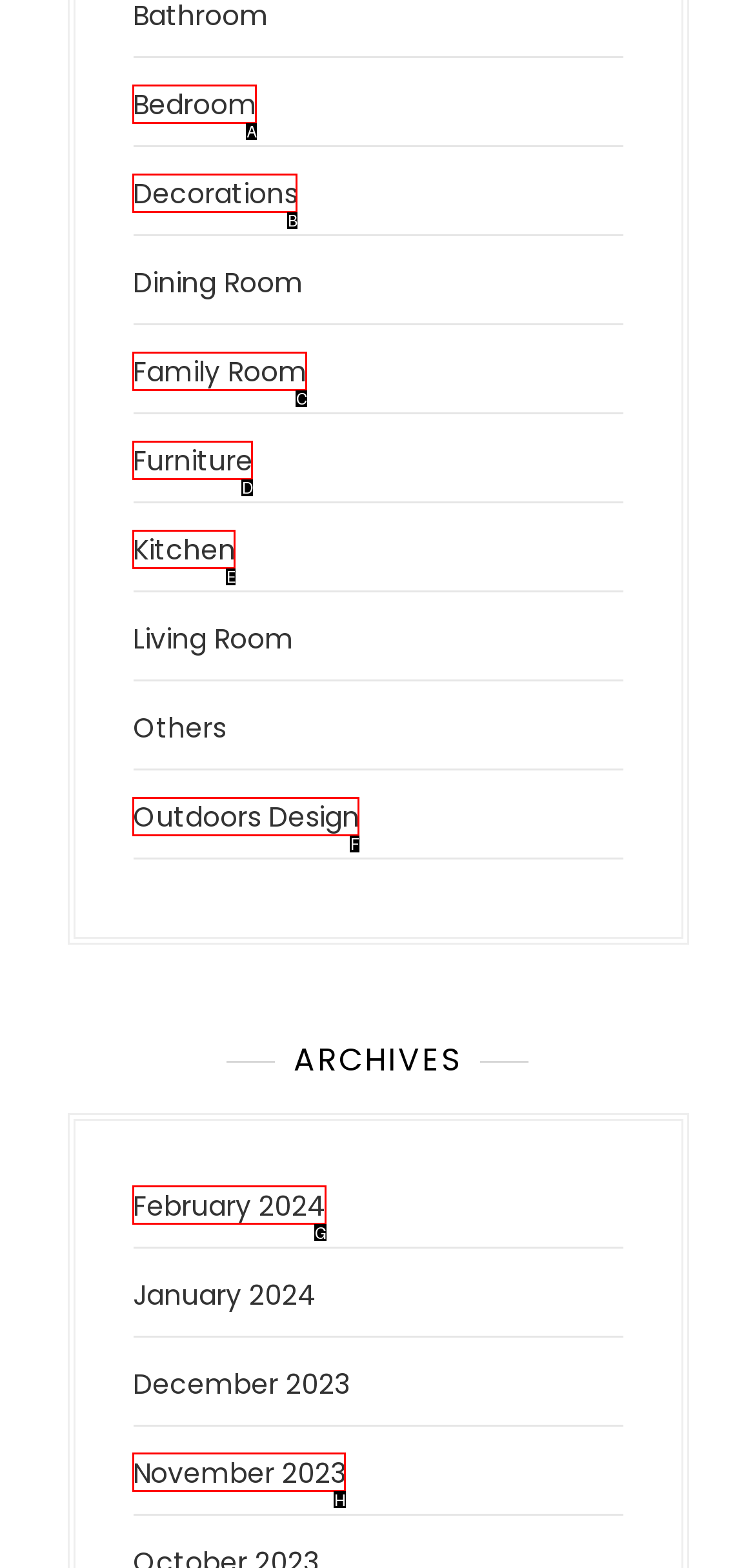Tell me which one HTML element best matches the description: November 2023 Answer with the option's letter from the given choices directly.

H